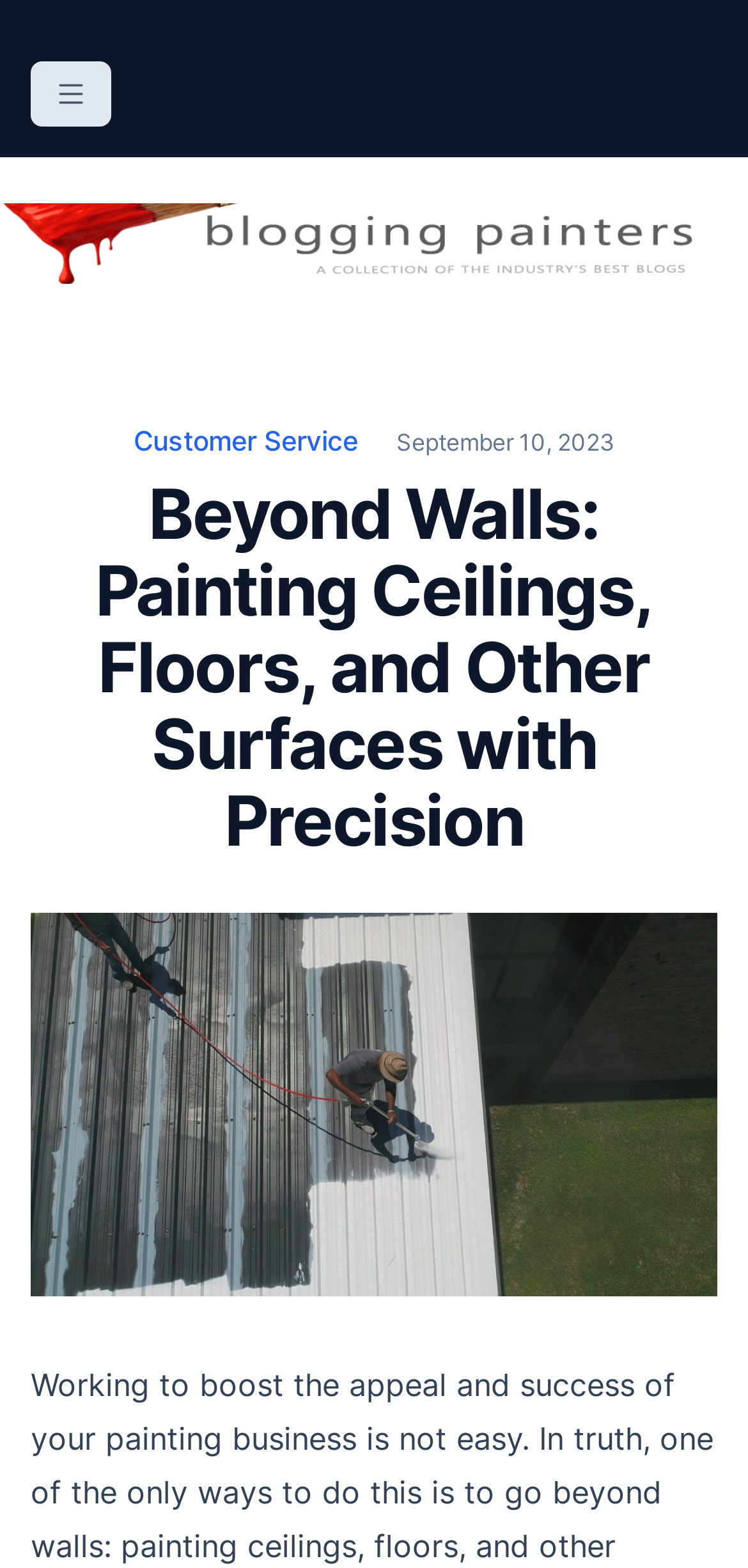What is the surface being painted in the image?
Please provide a single word or phrase in response based on the screenshot.

Metal roof